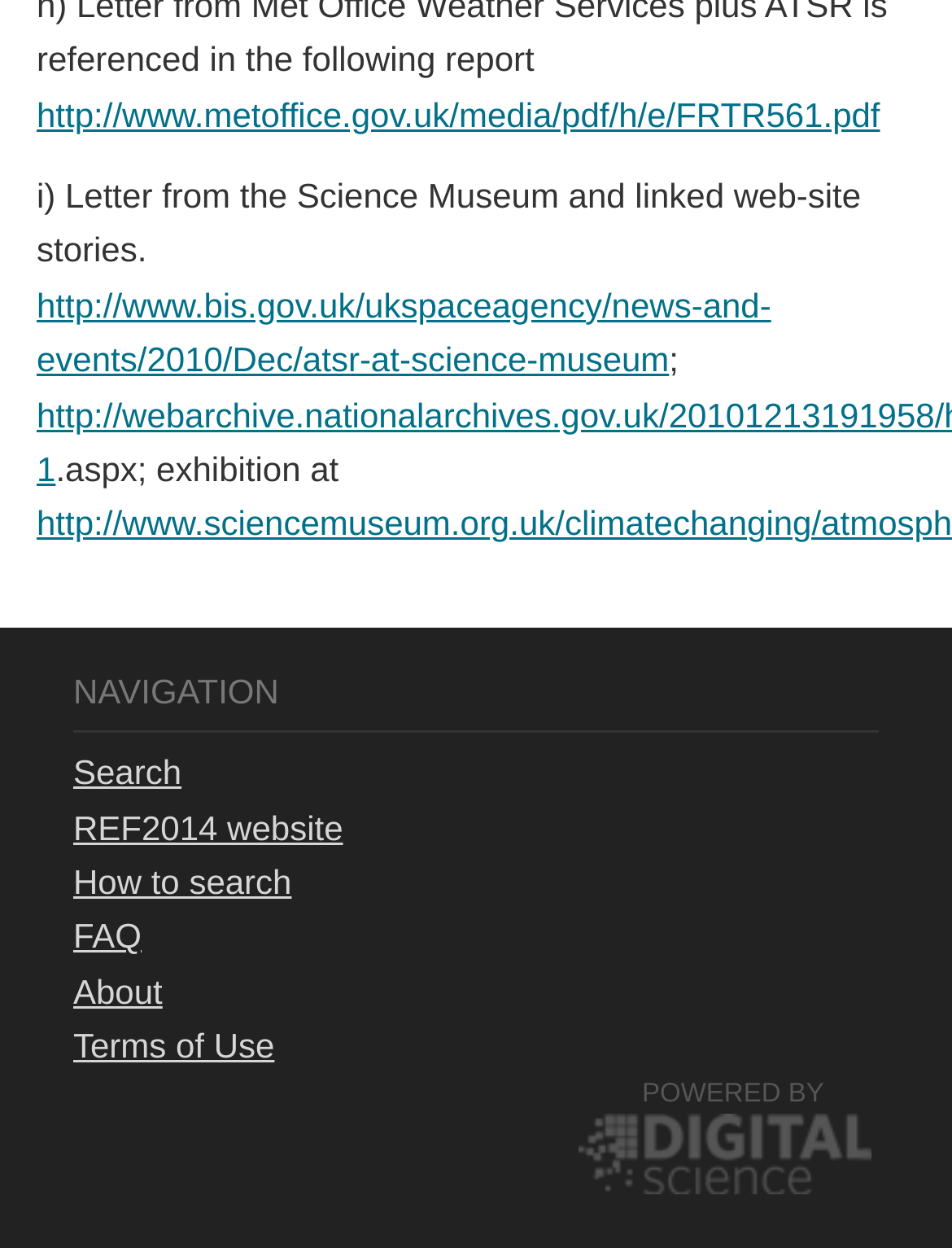Find the bounding box coordinates for the HTML element described as: "http://www.metoffice.gov.uk/media/pdf/h/e/FRTR561.pdf". The coordinates should consist of four float values between 0 and 1, i.e., [left, top, right, bottom].

[0.038, 0.076, 0.924, 0.107]